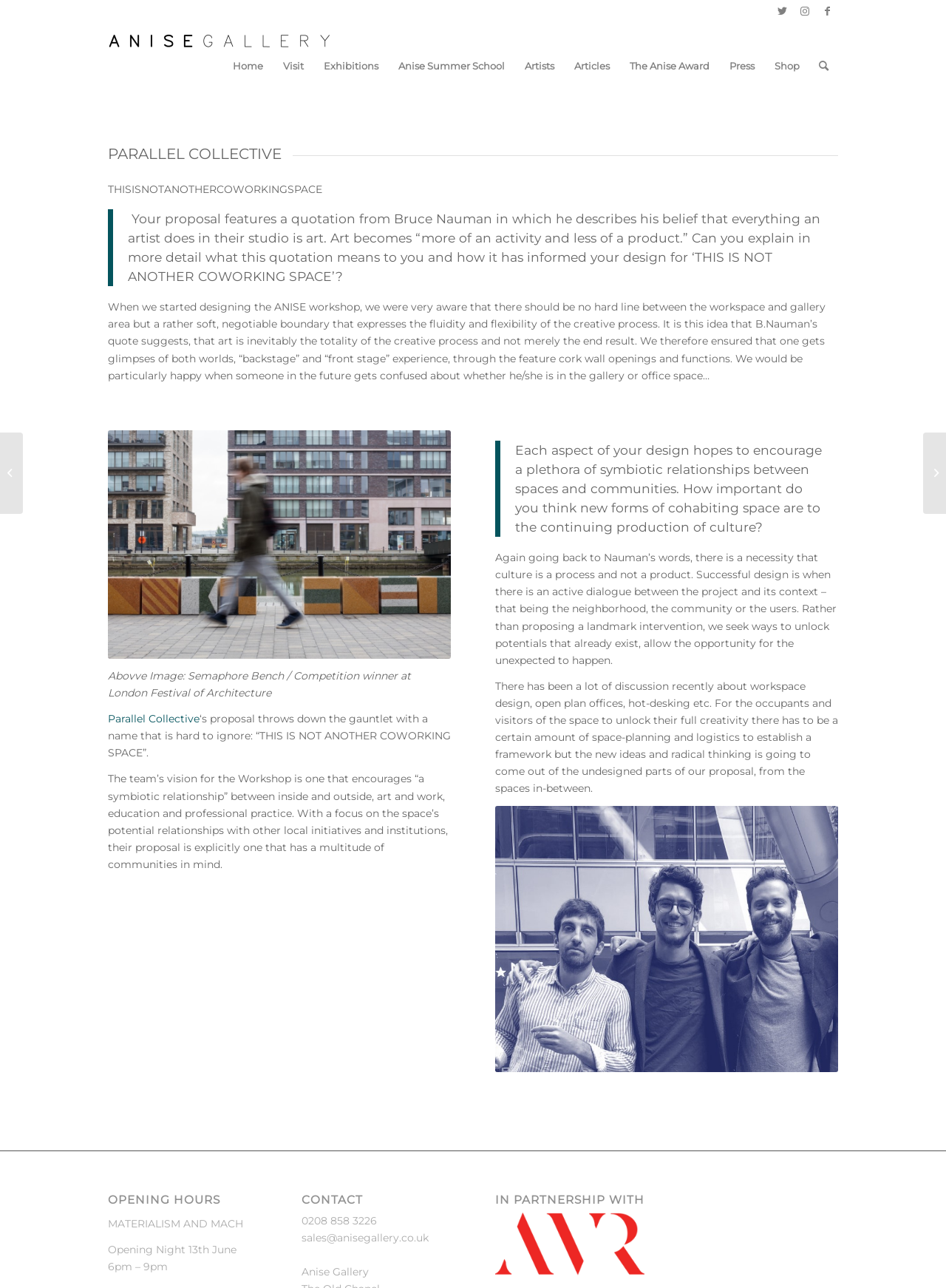Please identify the bounding box coordinates of the clickable area that will allow you to execute the instruction: "View the Parallel Collective's proposal".

[0.114, 0.553, 0.211, 0.563]